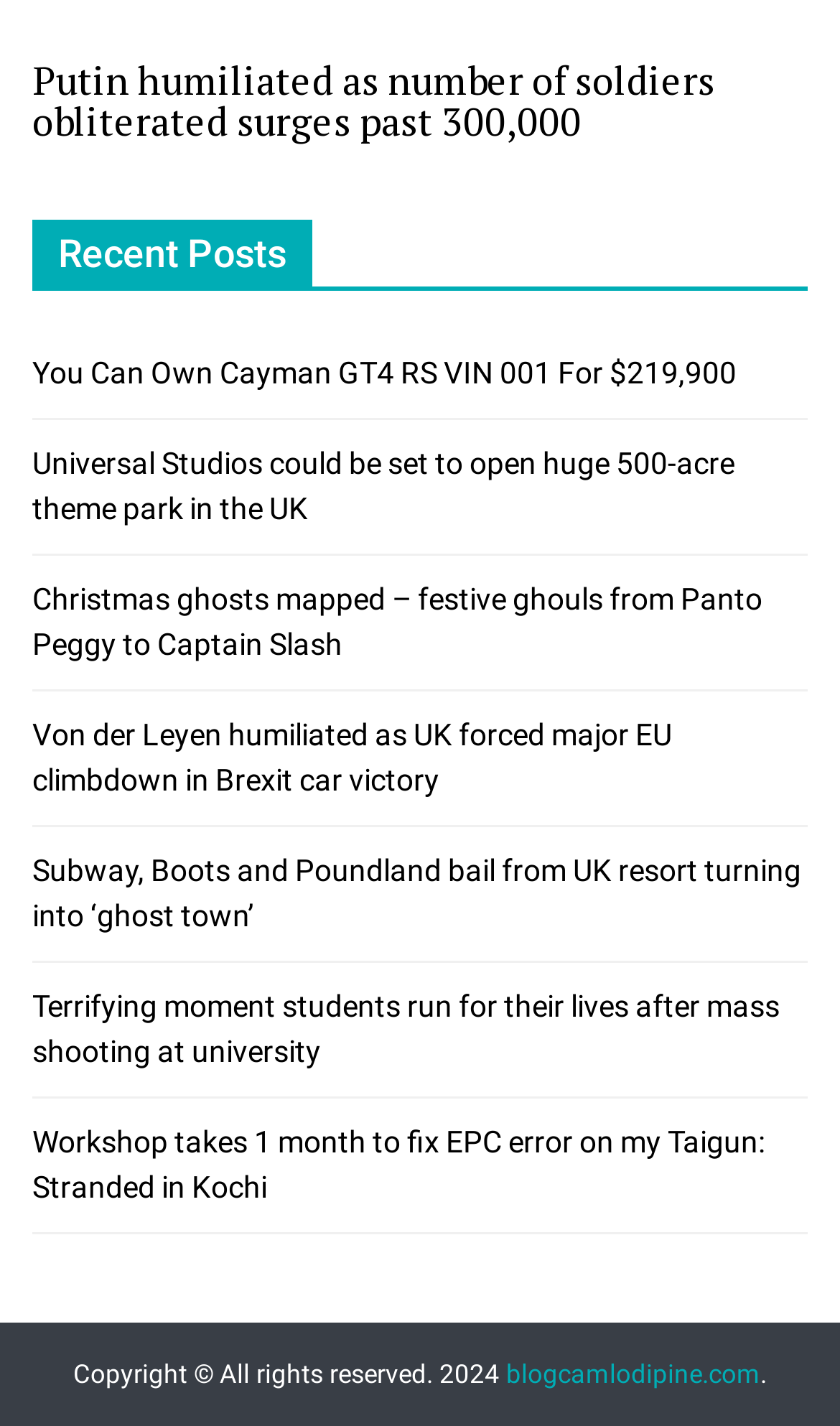Respond to the question below with a single word or phrase: What is the year of copyright?

2024